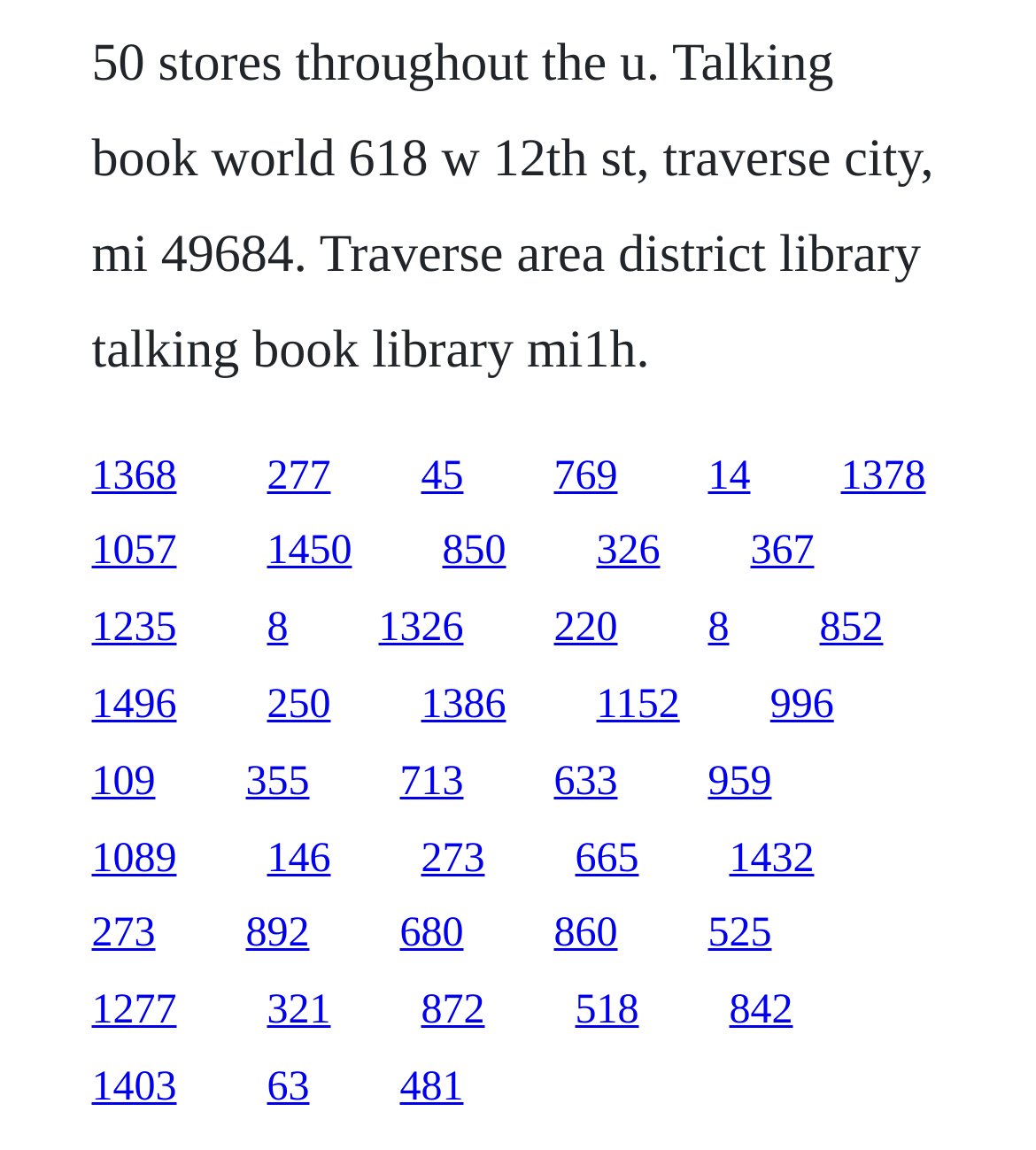Please answer the following question using a single word or phrase: 
How many links are on the webpage?

31